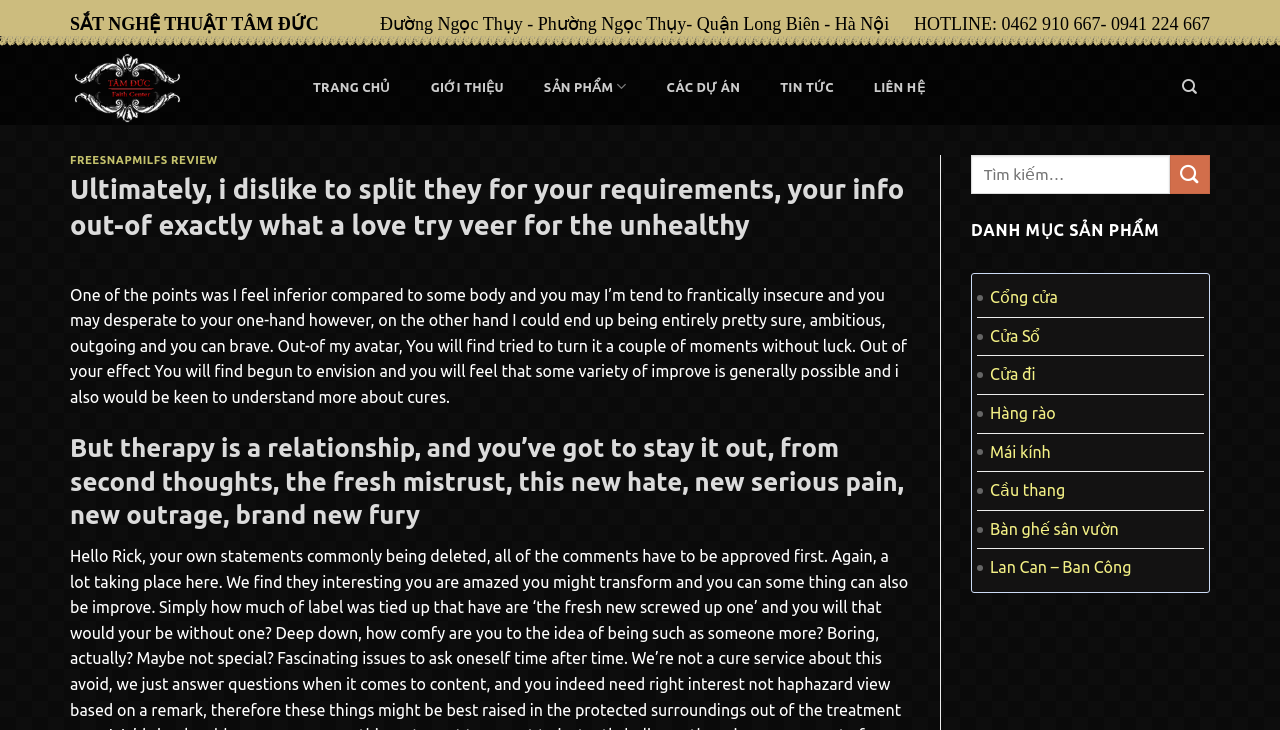What is the hotline number?
Use the information from the screenshot to give a comprehensive response to the question.

I found the hotline number by looking at the link element with the bounding box coordinates [0.714, 0.019, 0.86, 0.047]. The text content of this element is 'HOTLINE: 0462 910 667', which indicates that the hotline number is 0462 910 667.